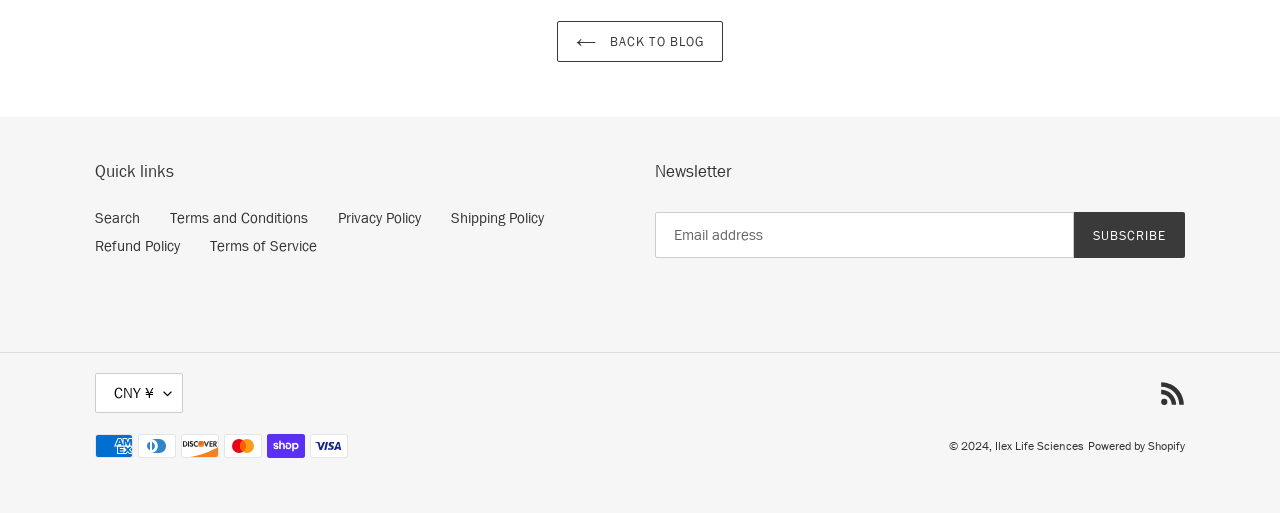What is the purpose of the 'Search' link?
Use the image to answer the question with a single word or phrase.

To search the website